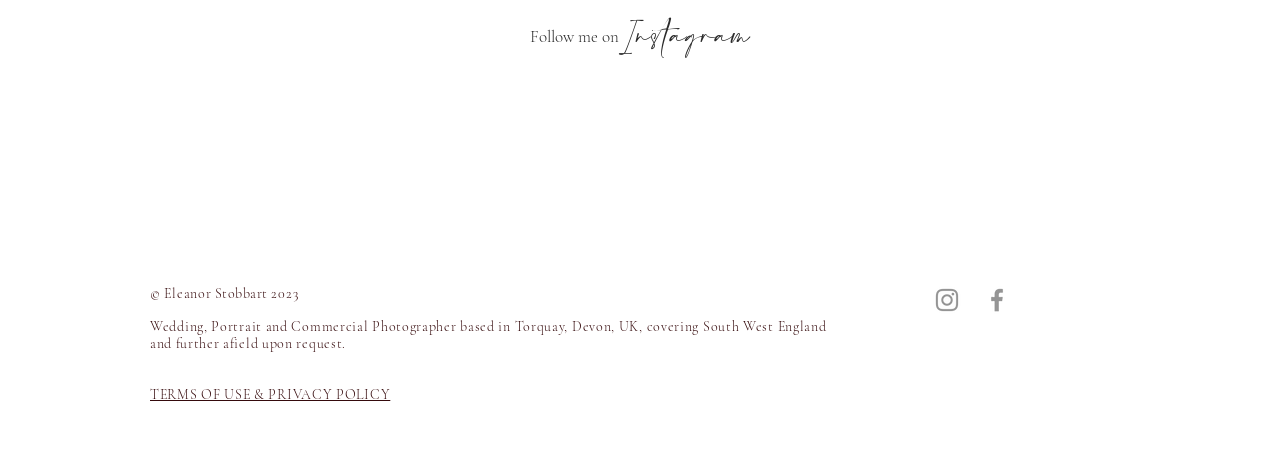Refer to the screenshot and answer the following question in detail:
What is the photographer's name?

The photographer's name can be found in the footer section of the webpage, where it is written as '© Eleanor Stobbart 2023'. This suggests that the photographer's name is Eleanor Stobbart.